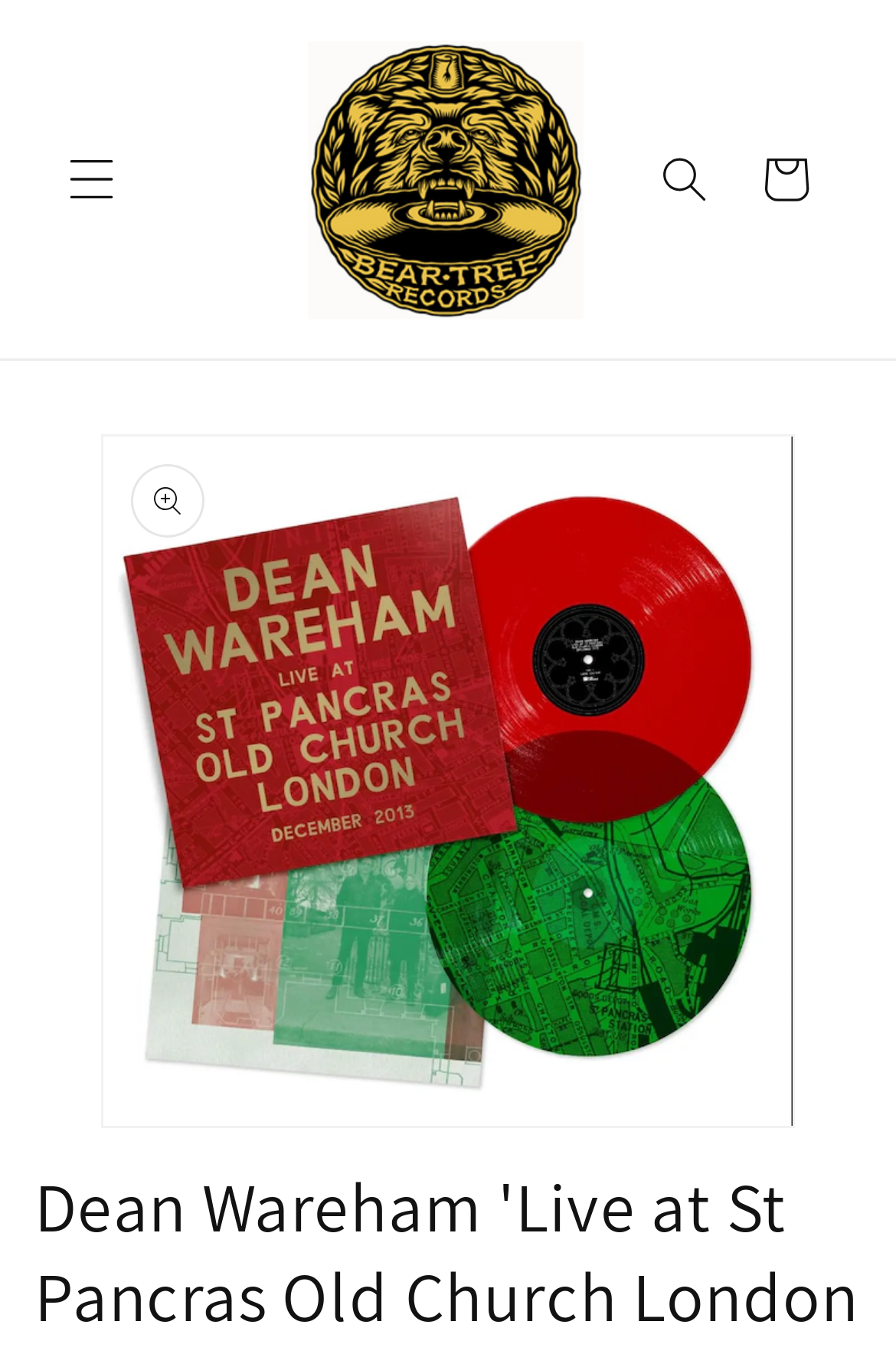Using the provided element description "parent_node: Cart", determine the bounding box coordinates of the UI element.

[0.324, 0.017, 0.671, 0.248]